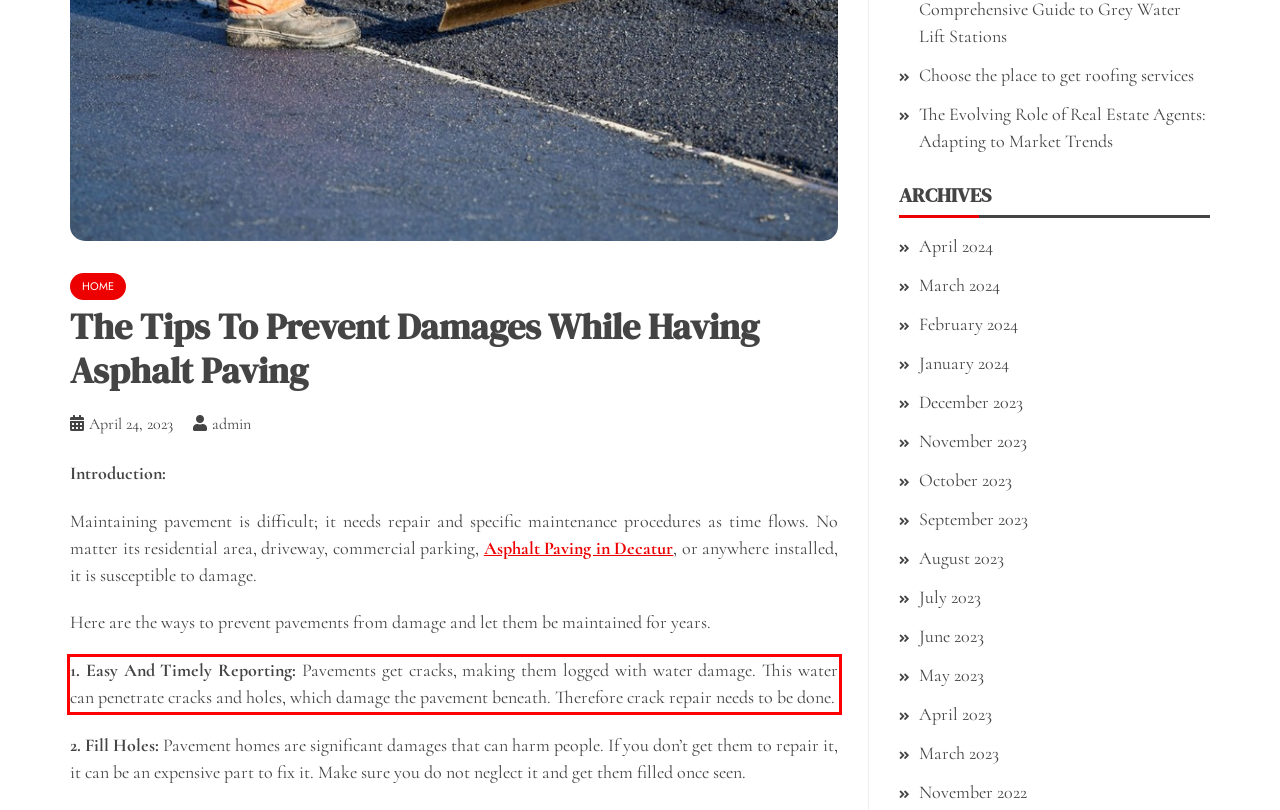Within the screenshot of the webpage, there is a red rectangle. Please recognize and generate the text content inside this red bounding box.

1. Easy And Timely Reporting: Pavements get cracks, making them logged with water damage. This water can penetrate cracks and holes, which damage the pavement beneath. Therefore crack repair needs to be done.